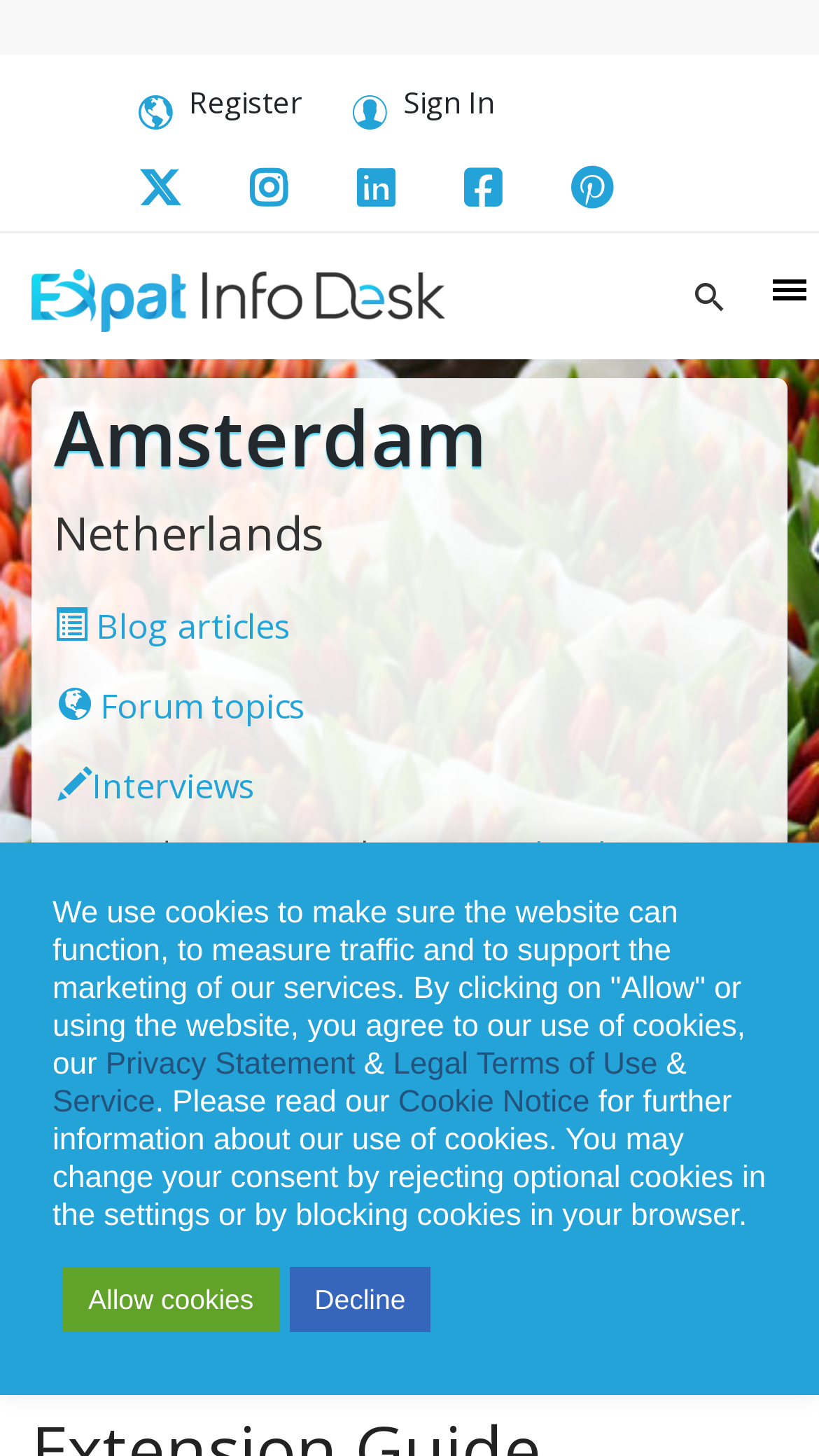Generate an in-depth caption that captures all aspects of the webpage.

The webpage is an Amsterdam visa extension guide, specifically designed for expats, digital nomads, and global citizens. At the top, there are several links, including "Register" and "Sign In" on the left, and a series of empty links on the right. Below these links, there is a logo of "Expat Info Desk" with an accompanying image.

The main content of the webpage is divided into sections. The first section has three headings: "Amsterdam", "Netherlands", and a series of links to "Blog articles", "Forum topics", and "Interviews". 

Below this section, there is a paragraph of text that mentions the authors of the guide, Denis Burke, Filippos Mitchell, and Gail Zuckerwise. 

The next section is dedicated to the main topic of the webpage, "Amsterdam Visa Extension", with a heading of the same name. 

At the bottom of the webpage, there is a notice about the use of cookies, with links to the "Privacy Statement" and "Legal Terms of Use". There are also two buttons, "Allow cookies" and "Decline", allowing users to manage their cookie preferences.